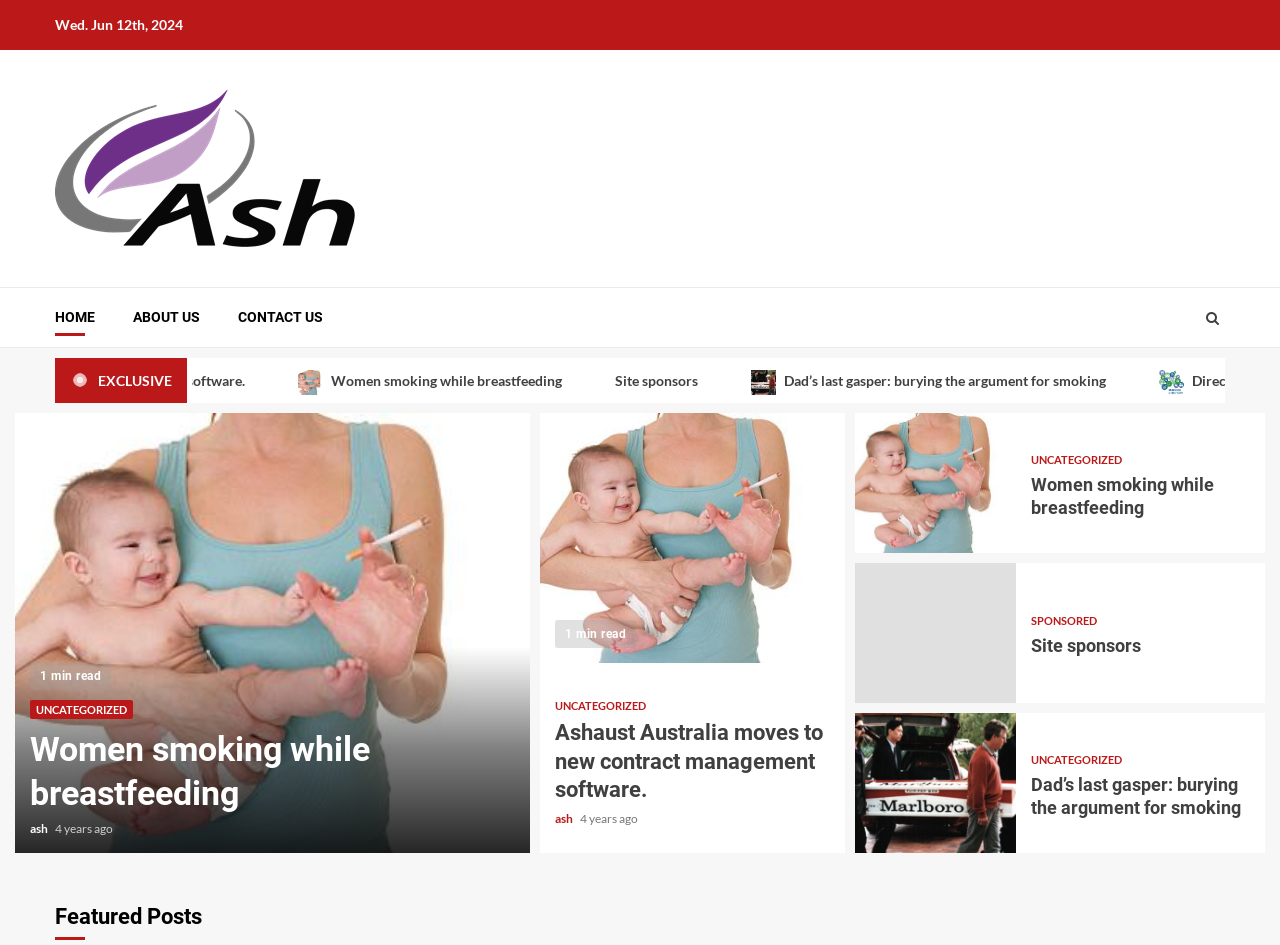Give a complete and precise description of the webpage's appearance.

The webpage is about ASH AUST, an organisation, and features a date "Wed. Jun 12th, 2024" at the top left corner. Below the date, there is a logo of ASH AUST, which is an image, accompanied by a link to the organisation's homepage. 

To the right of the logo, there are three navigation links: "HOME", "ABOUT US", and "CONTACT US". 

On the top right corner, there is a search icon, represented by a magnifying glass symbol. 

Below the navigation links, there are three featured articles with images. The first article is about "Women smoking while breastfeeding", the second is about "Dad’s last gasper: burying the argument for smoking", and the third is about "Site sponsors". Each article has a brief summary and a "read more" link.

Below the featured articles, there is a section with a dropdown menu that lists more articles, including the three featured ones. Each article in the dropdown menu has a category label, such as "UNCATEGORIZED" or "SPONSORED", and a timestamp indicating when it was posted.

At the bottom of the page, there is a heading "Featured Posts" that seems to be a section title, but it does not have any content below it.